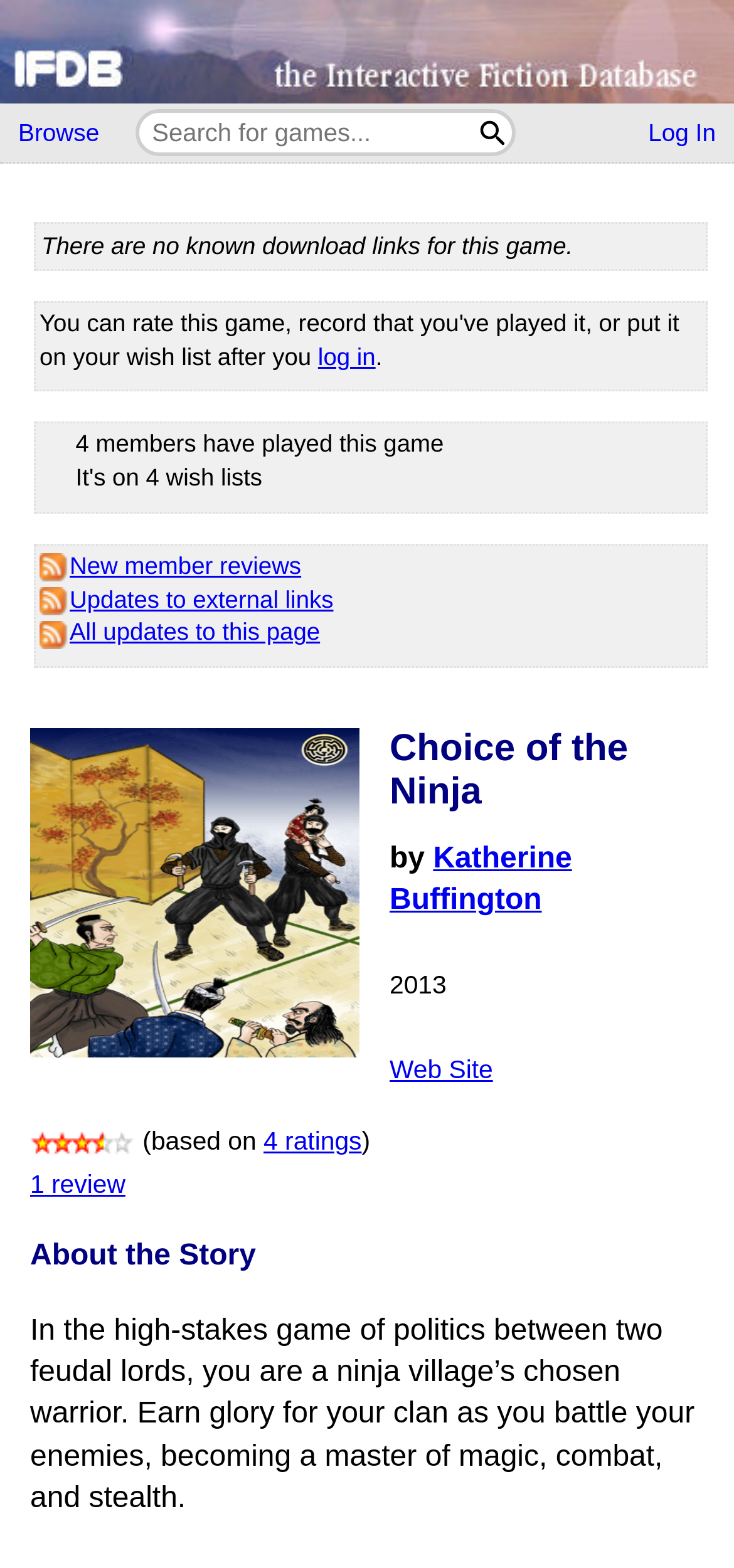Please specify the bounding box coordinates of the area that should be clicked to accomplish the following instruction: "Log in". The coordinates should consist of four float numbers between 0 and 1, i.e., [left, top, right, bottom].

[0.858, 0.068, 1.0, 0.101]